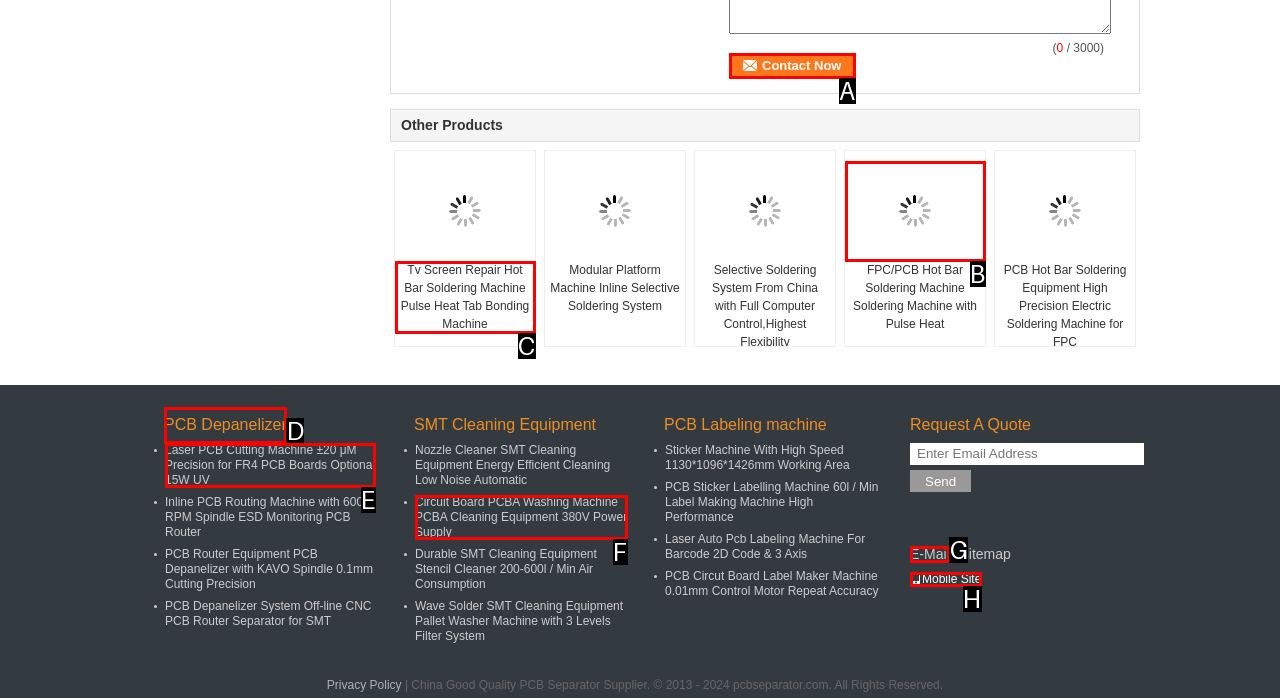Select the HTML element that should be clicked to accomplish the task: Click the 'Contact Now' button Reply with the corresponding letter of the option.

A